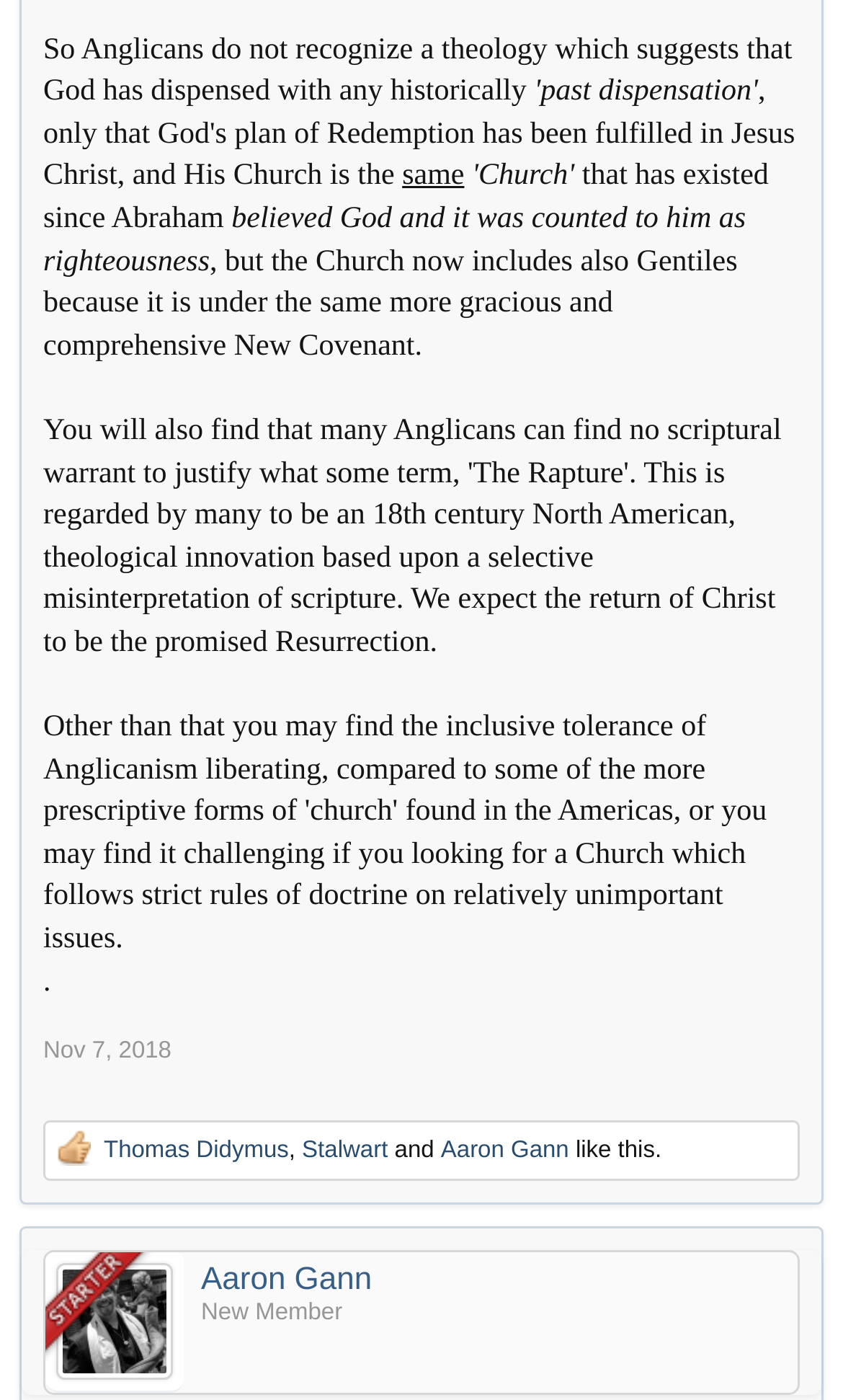Please find the bounding box for the following UI element description. Provide the coordinates in (top-left x, top-left y, bottom-right x, bottom-right y) format, with values between 0 and 1: http://jandyongenesis.blogspot.com/

[0.044, 0.235, 0.579, 0.258]